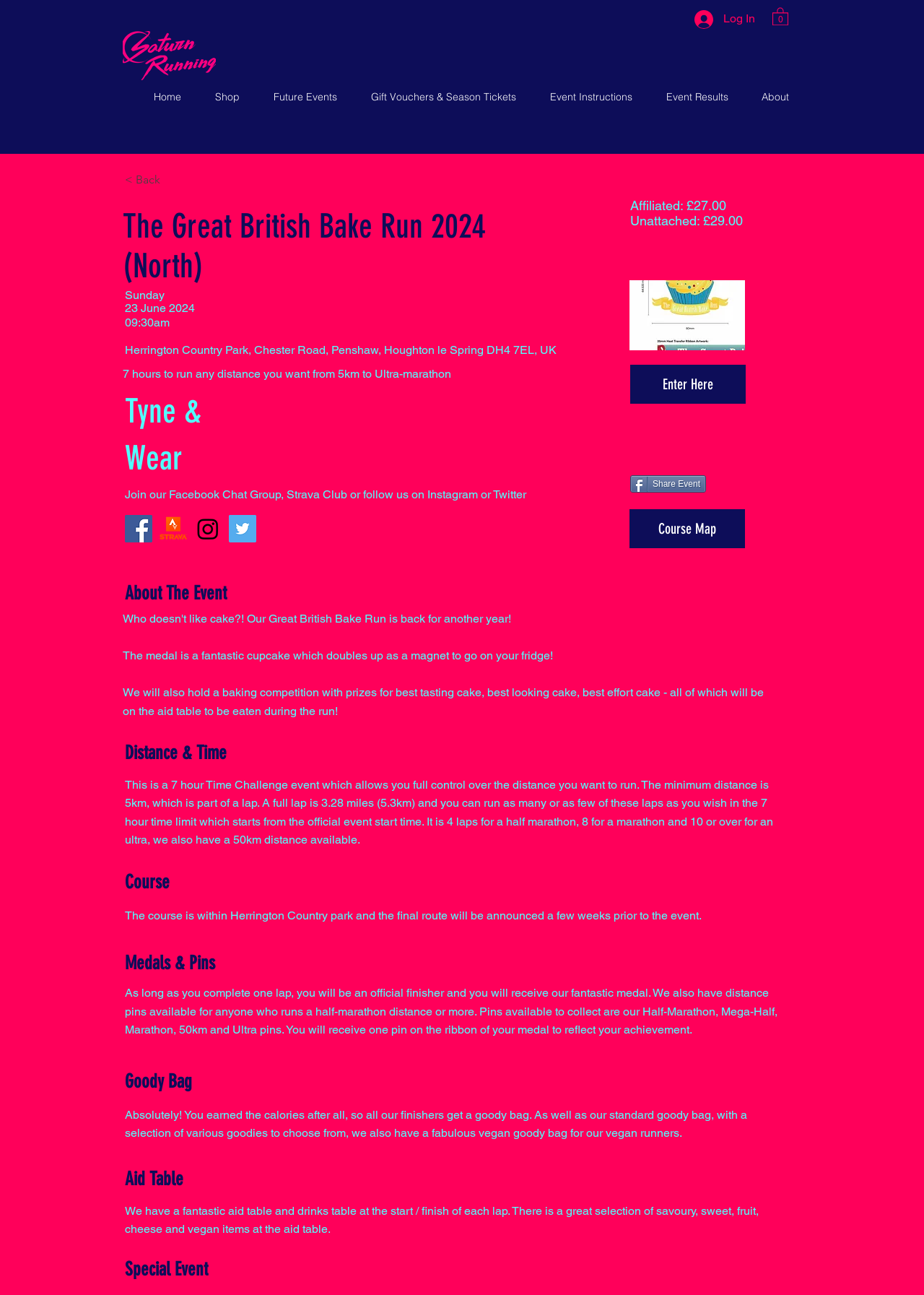Use a single word or phrase to answer the following:
What is the location of the event?

Herrington Country Park